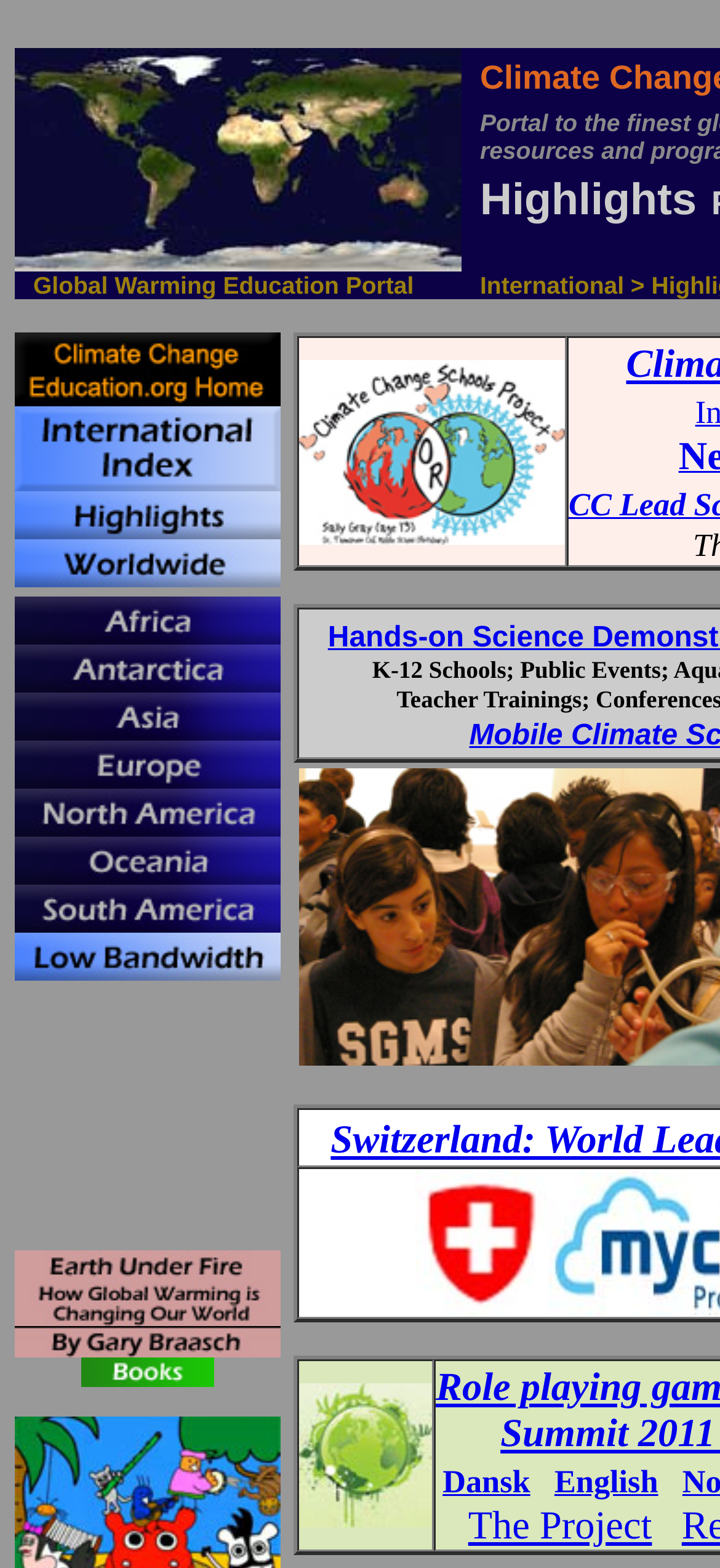Give a concise answer of one word or phrase to the question: 
How many links are in the gridcell?

2